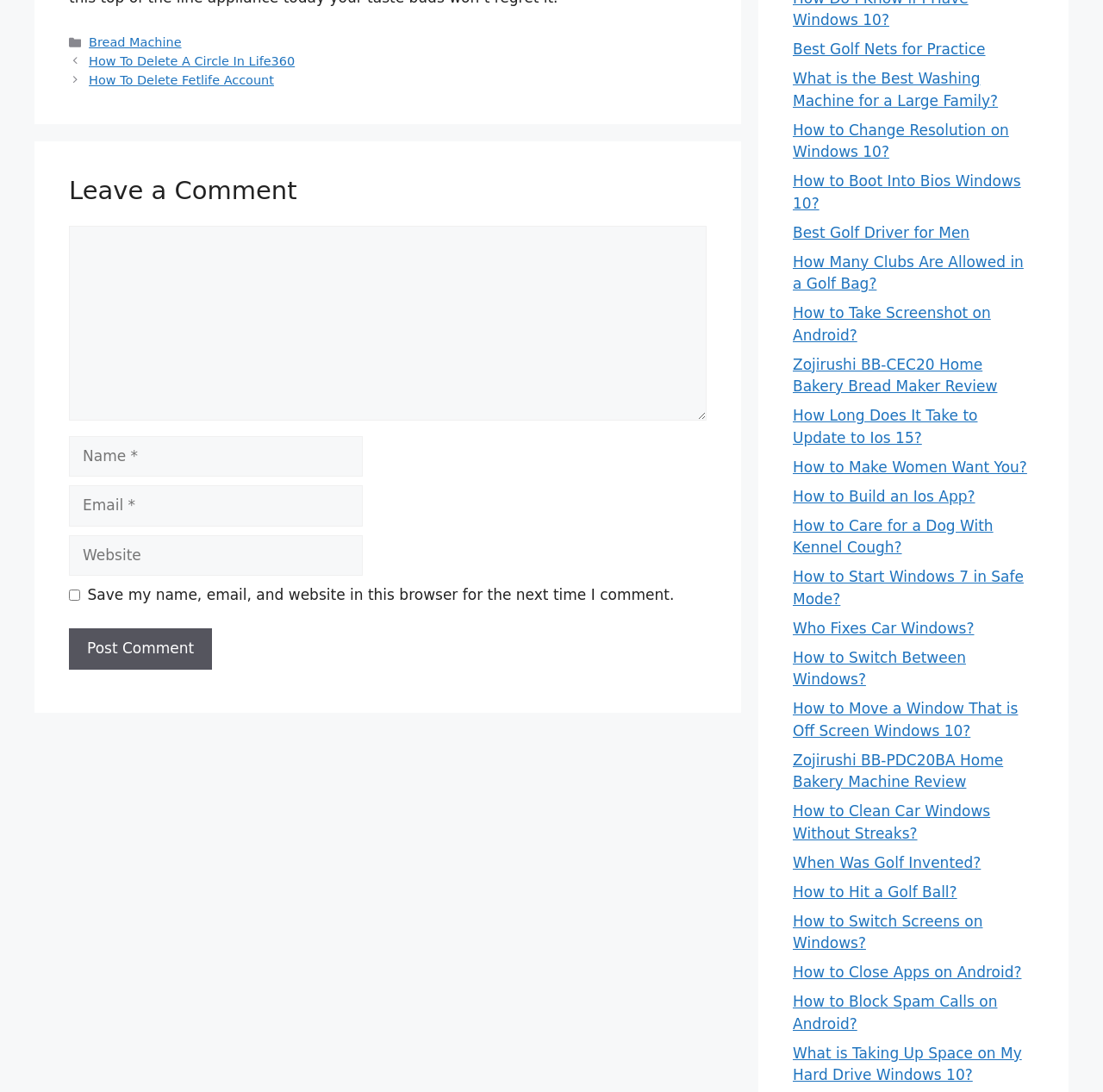Find the bounding box coordinates of the clickable region needed to perform the following instruction: "Click on the 'Post Comment' button". The coordinates should be provided as four float numbers between 0 and 1, i.e., [left, top, right, bottom].

[0.062, 0.575, 0.192, 0.613]